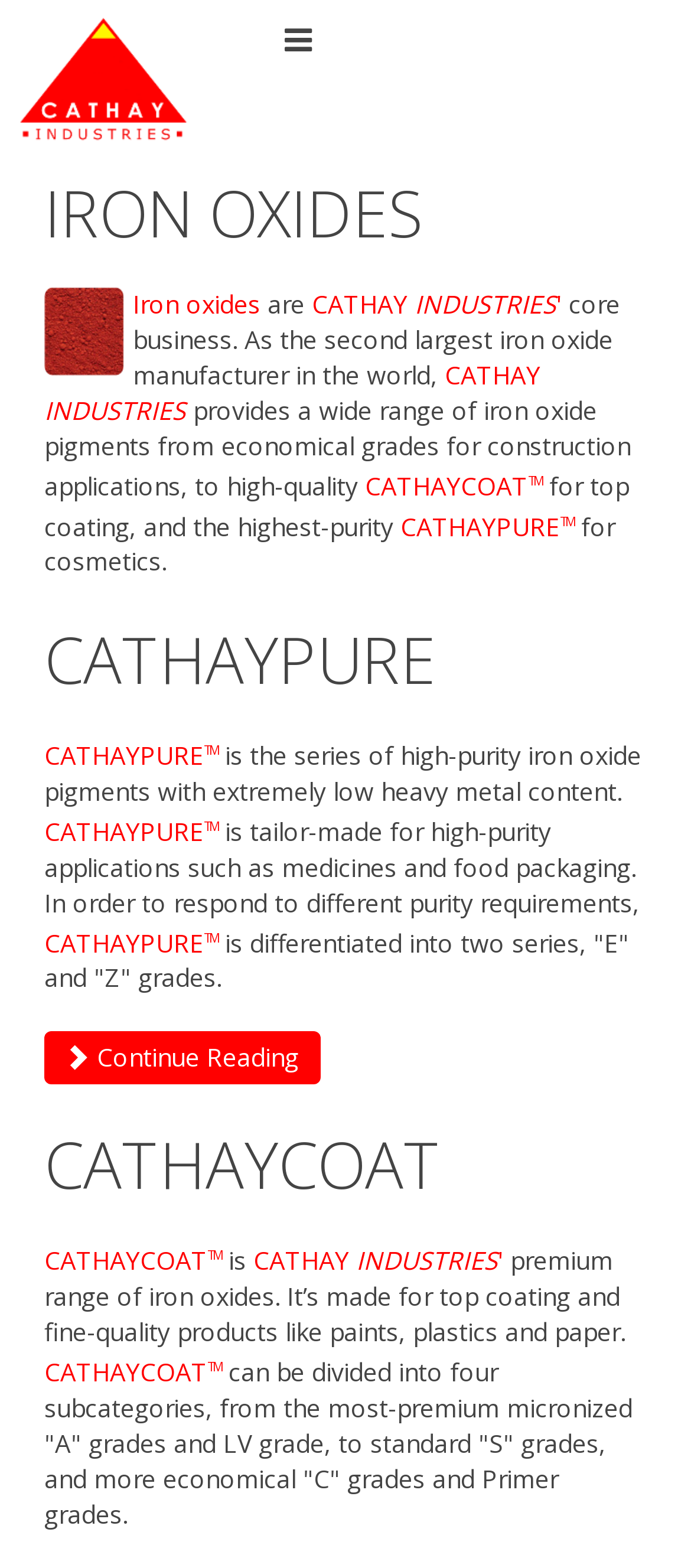Locate the bounding box of the UI element described by: "Iron oxides" in the given webpage screenshot.

[0.192, 0.183, 0.377, 0.205]